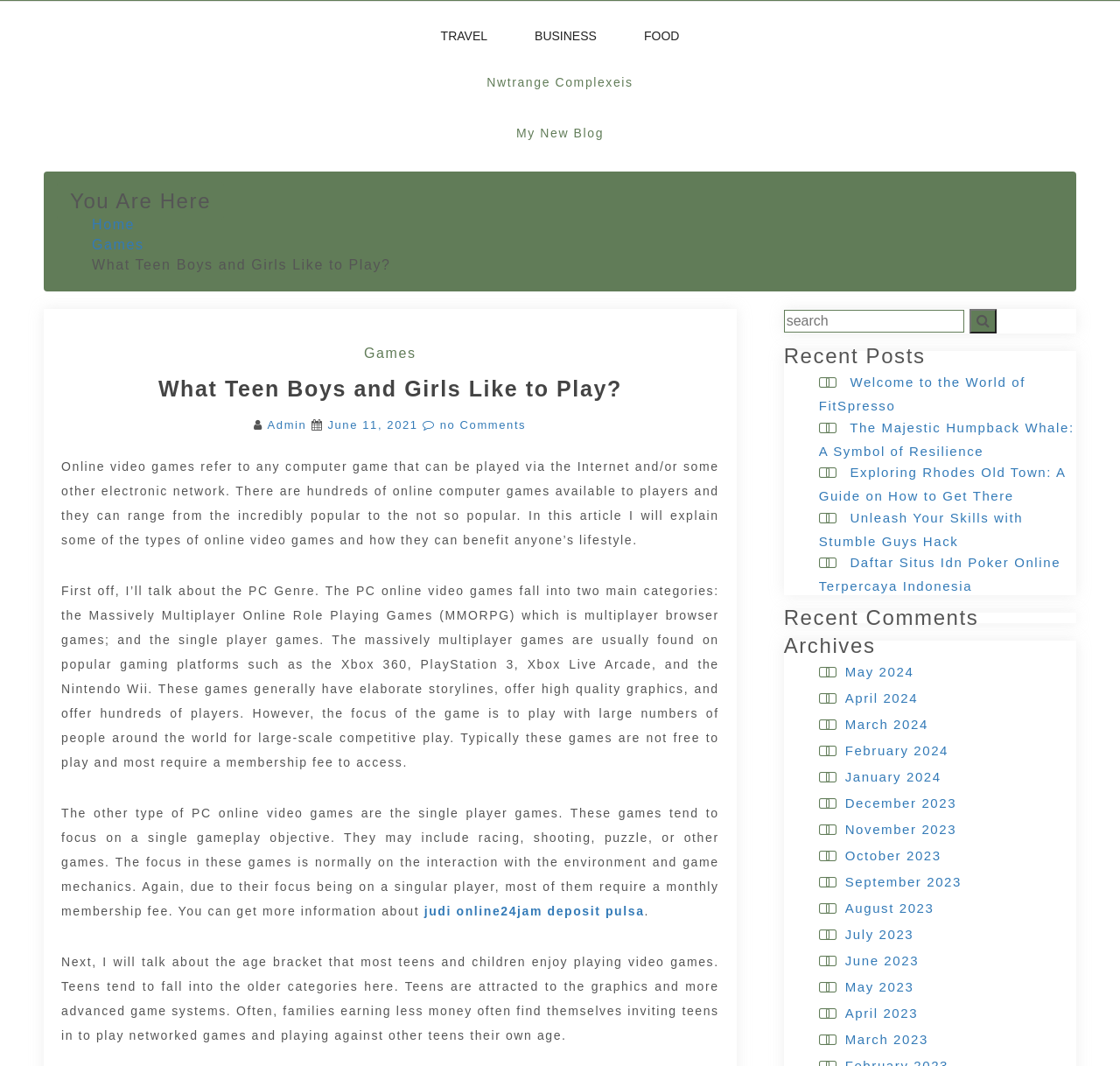Find the primary header on the webpage and provide its text.

What Teen Boys and Girls Like to Play?